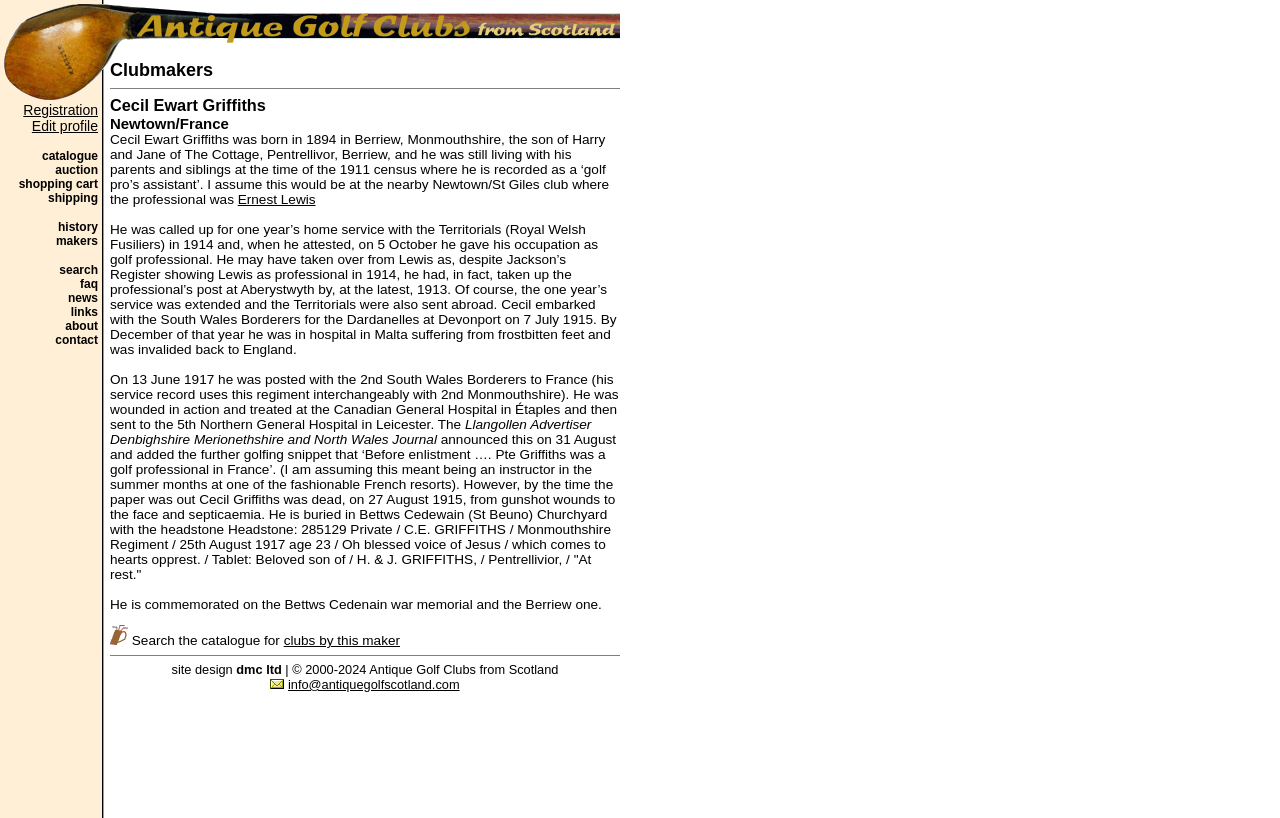Determine the bounding box coordinates of the element that should be clicked to execute the following command: "Read about Ernest Lewis".

[0.186, 0.234, 0.247, 0.253]